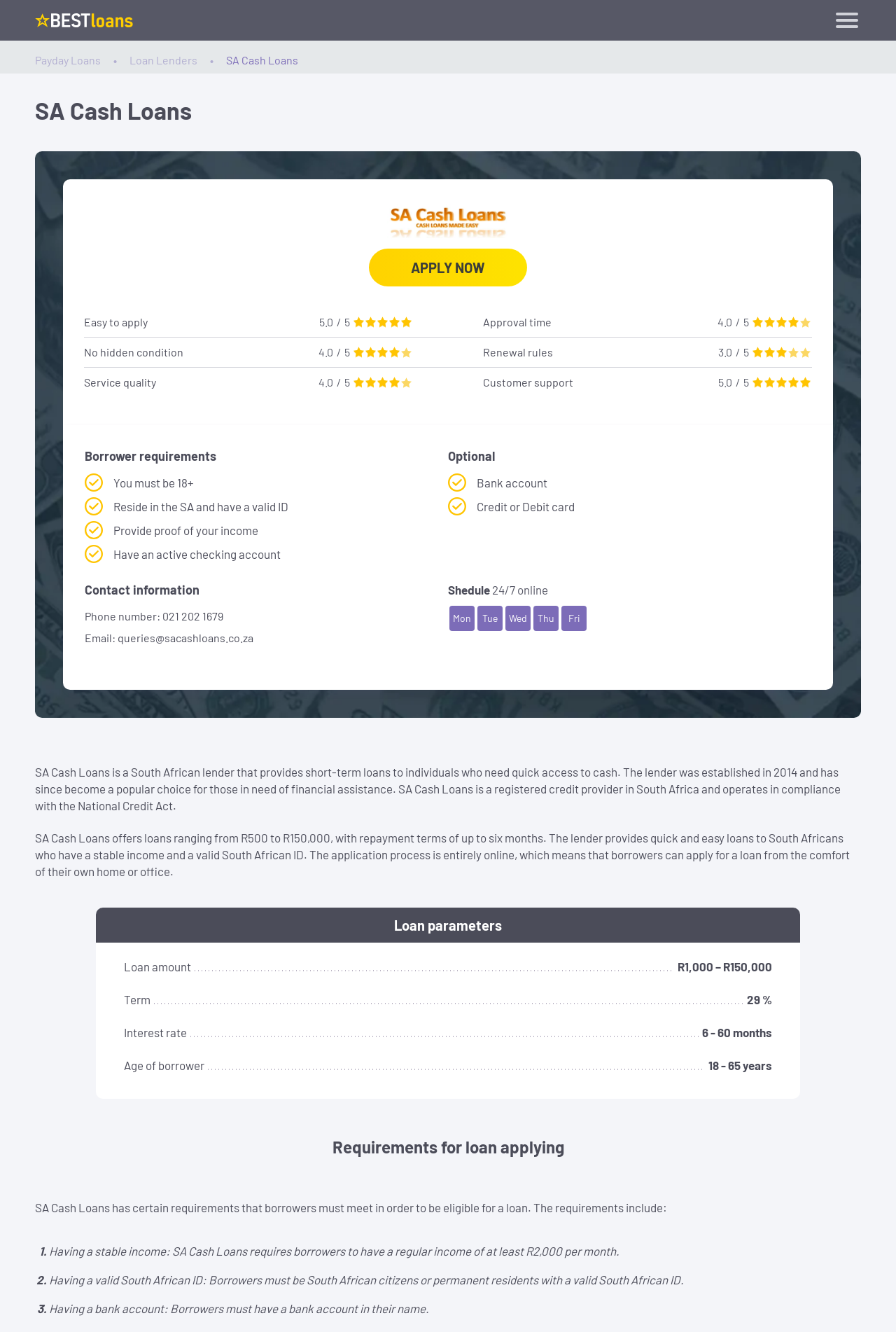Could you specify the bounding box coordinates for the clickable section to complete the following instruction: "Click the 'Home' link"?

[0.039, 0.008, 0.148, 0.022]